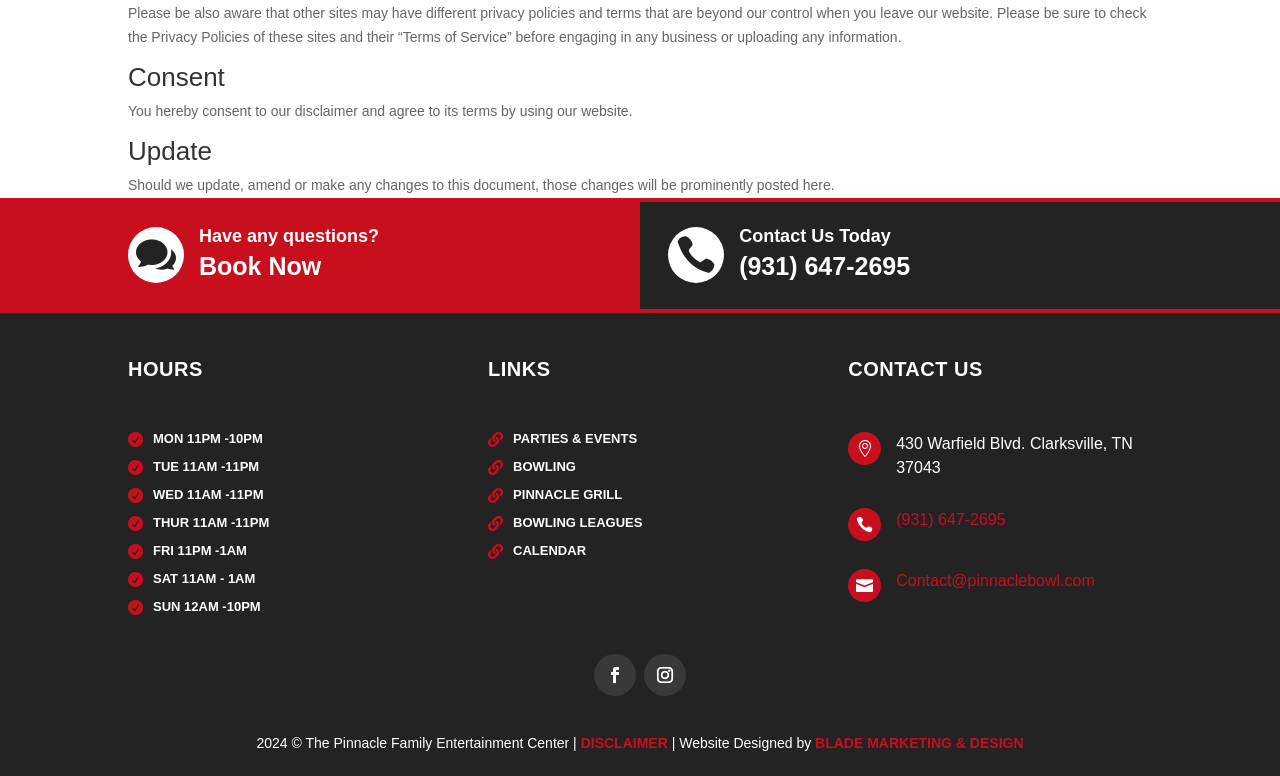Based on the element description: "Be the 1st to know...", identify the UI element and provide its bounding box coordinates. Use four float numbers between 0 and 1, [left, top, right, bottom].

None